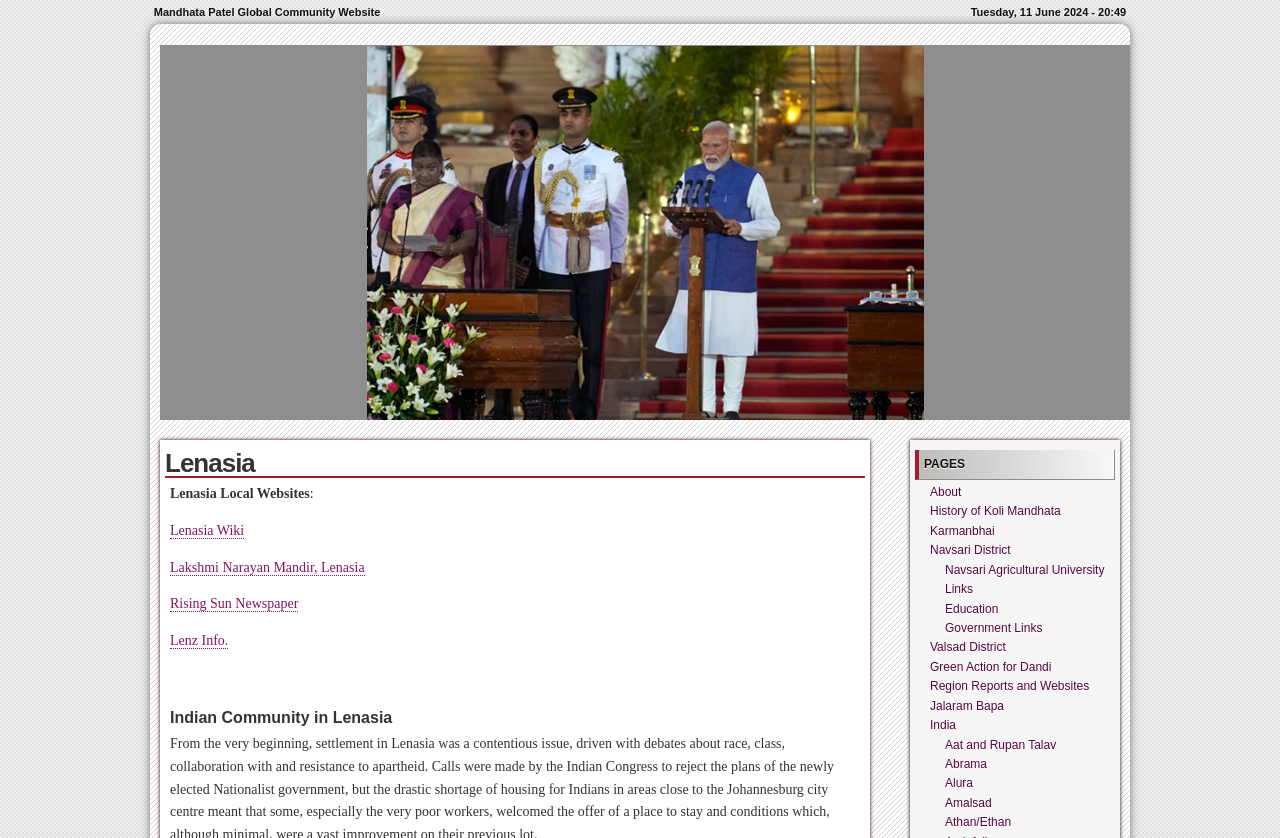Determine the bounding box coordinates of the section I need to click to execute the following instruction: "Visit Navsari Agricultural University". Provide the coordinates as four float numbers between 0 and 1, i.e., [left, top, right, bottom].

[0.738, 0.671, 0.863, 0.688]